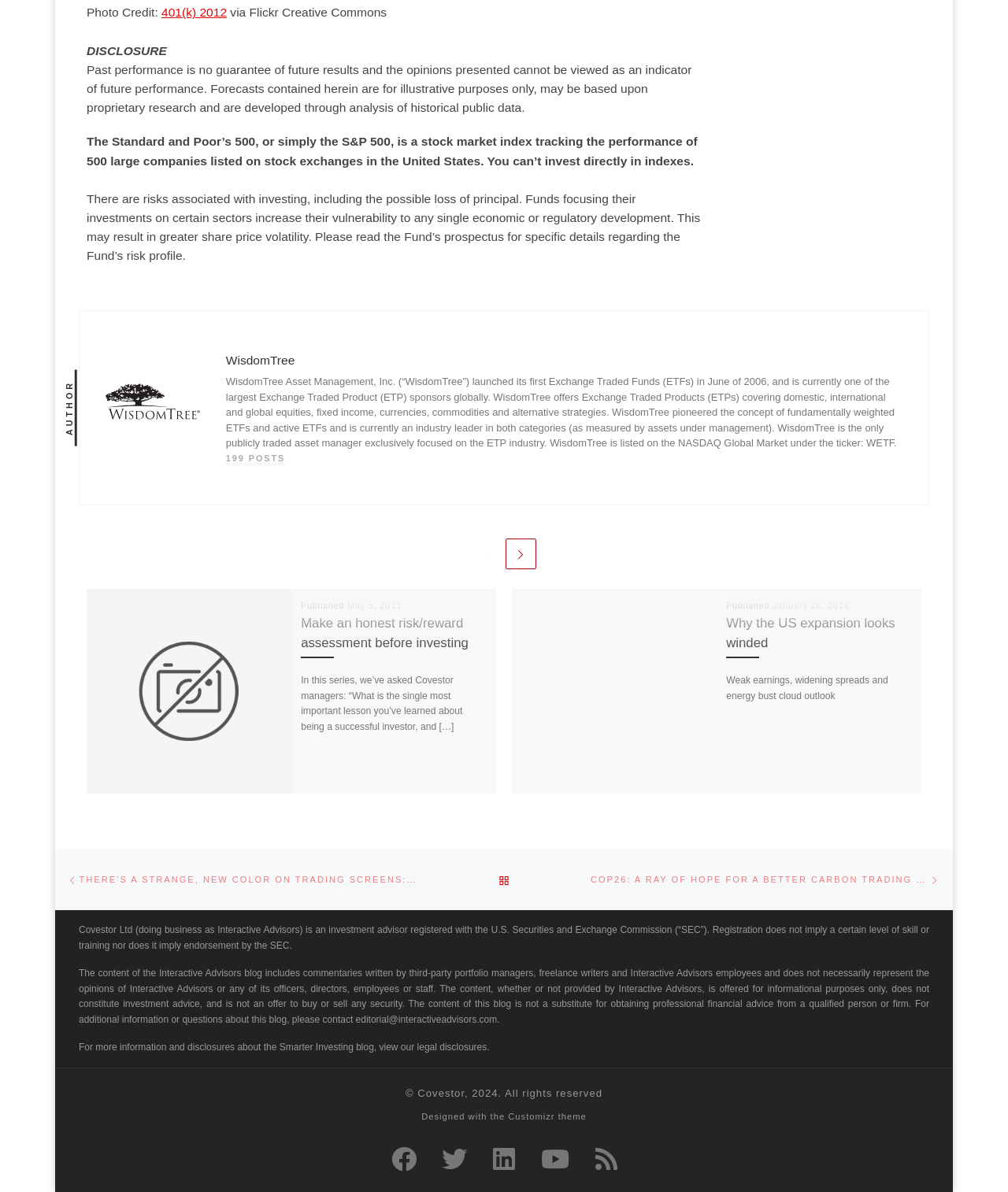Please specify the bounding box coordinates of the element that should be clicked to execute the given instruction: 'Go to the previous post'. Ensure the coordinates are four float numbers between 0 and 1, expressed as [left, top, right, bottom].

[0.066, 0.723, 0.127, 0.733]